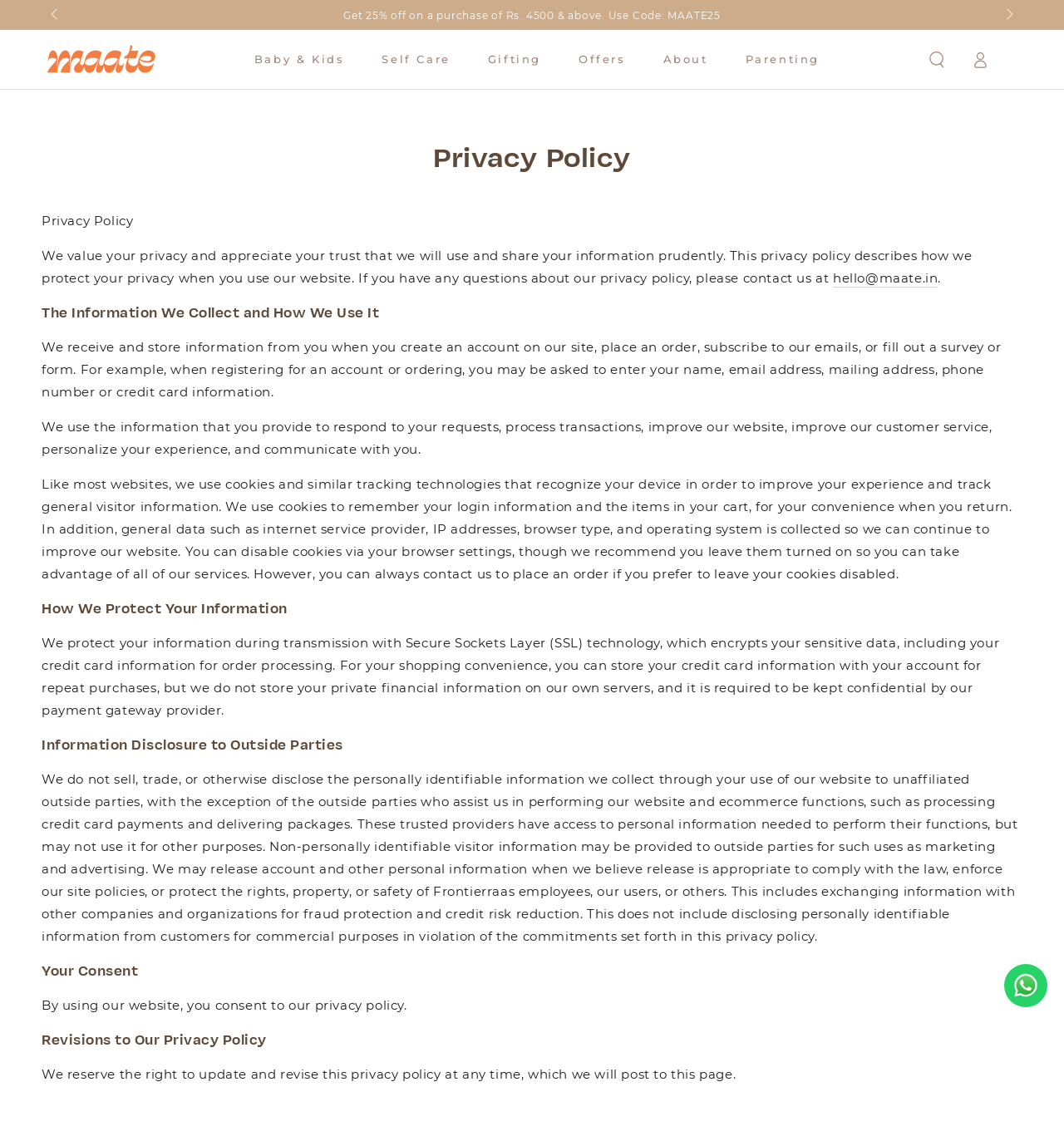Bounding box coordinates should be provided in the format (top-left x, top-left y, bottom-right x, bottom-right y) with all values between 0 and 1. Identify the bounding box for this UI element: Special Events

None